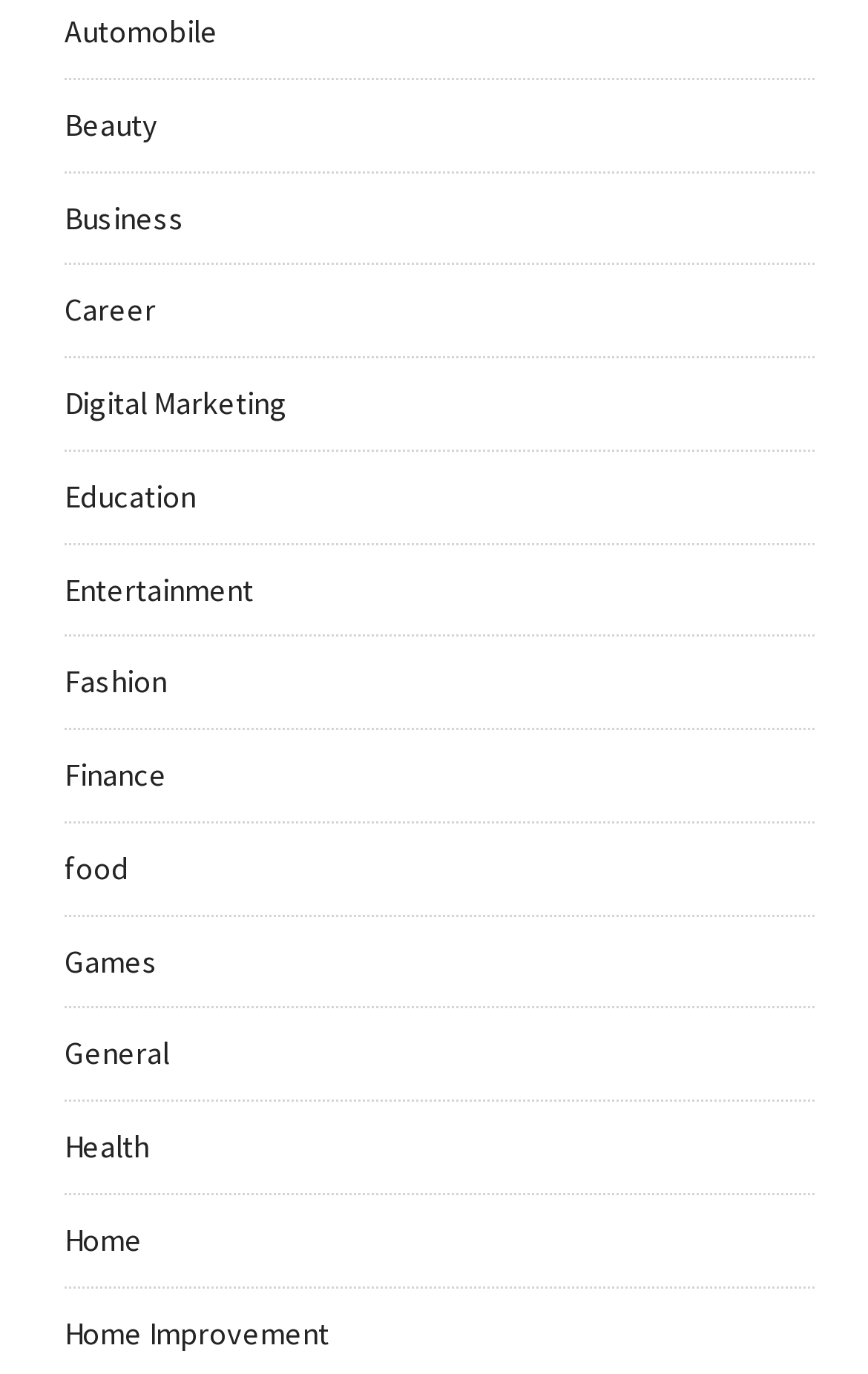Determine the bounding box coordinates of the region I should click to achieve the following instruction: "Explore Beauty". Ensure the bounding box coordinates are four float numbers between 0 and 1, i.e., [left, top, right, bottom].

[0.074, 0.076, 0.182, 0.105]